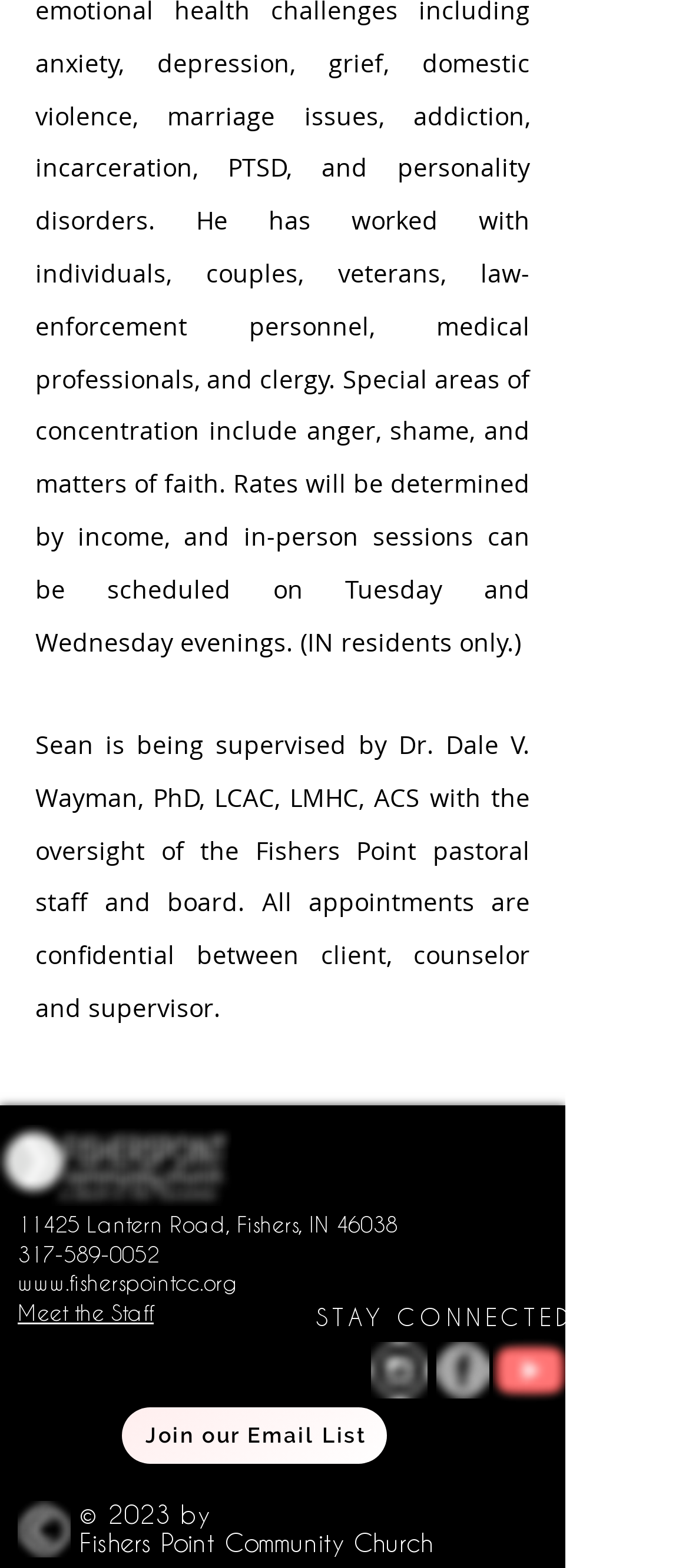What is the name of the church?
Using the details shown in the screenshot, provide a comprehensive answer to the question.

The webpage mentions the name of the church as Fishers Point Community Church, which is mentioned in two separate lines at the bottom of the page.